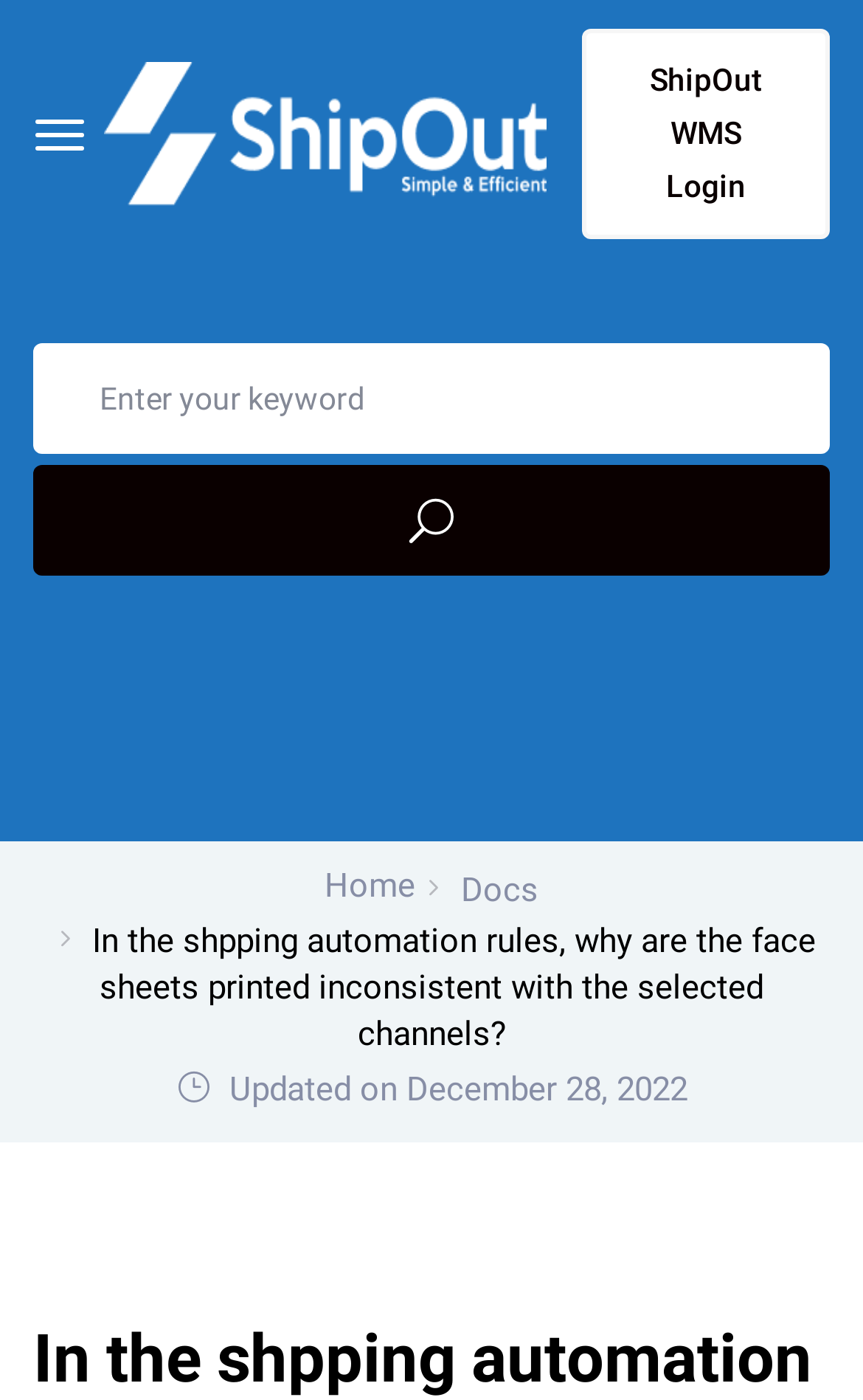Provide a single word or phrase to answer the given question: 
What is the topic of the webpage?

Shipping automation rules